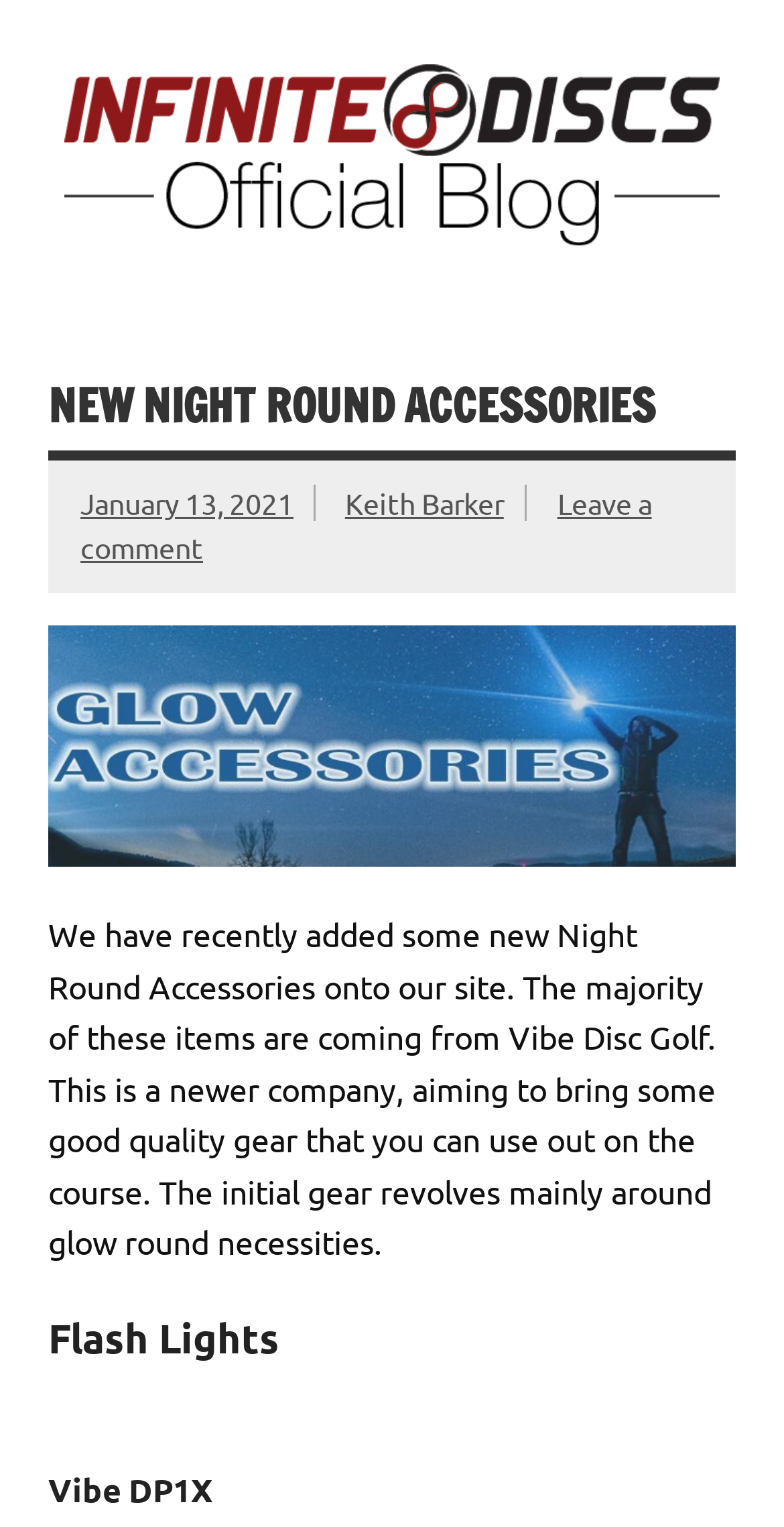What is the headline of the webpage?

NEW NIGHT ROUND ACCESSORIES